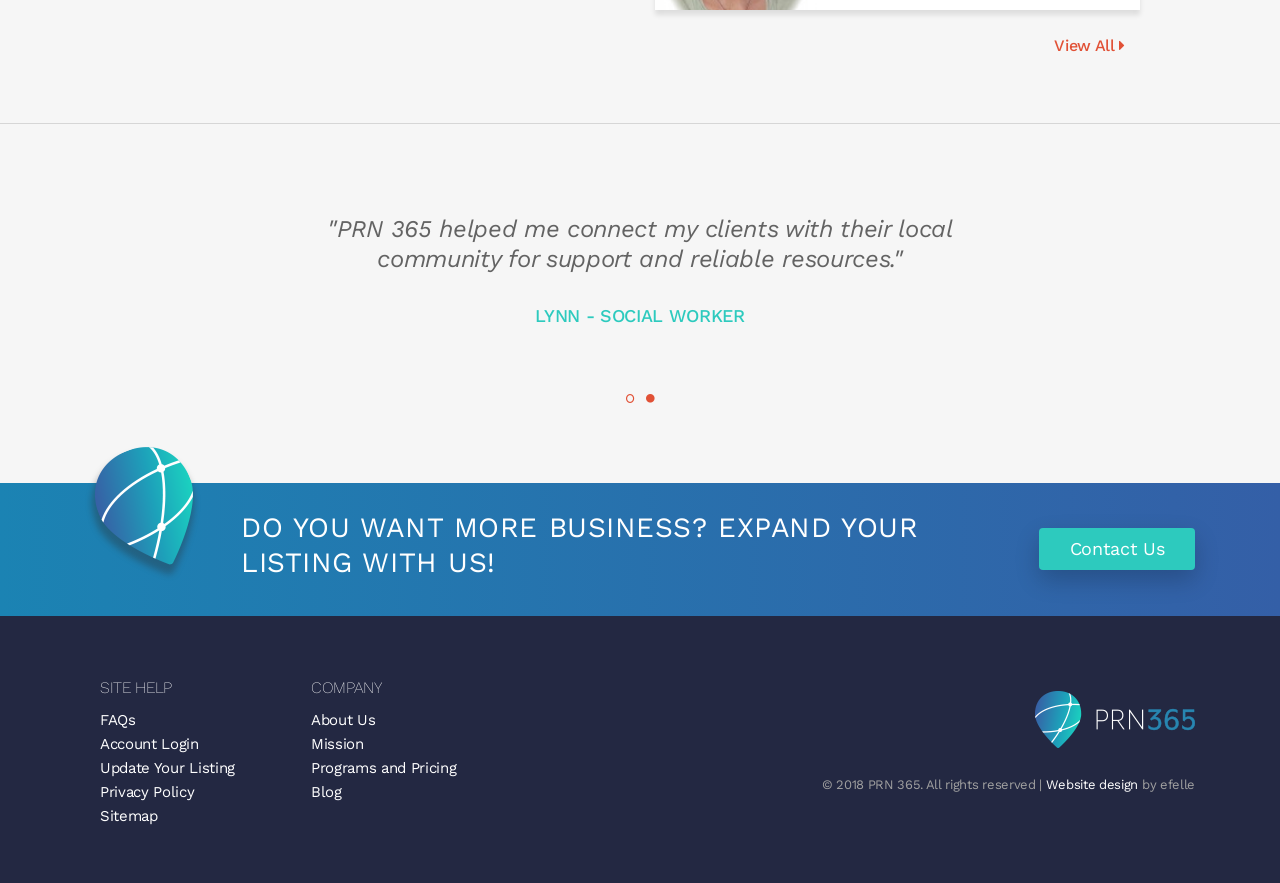Determine the bounding box coordinates of the clickable region to carry out the instruction: "Select the second tab".

[0.5, 0.439, 0.516, 0.462]